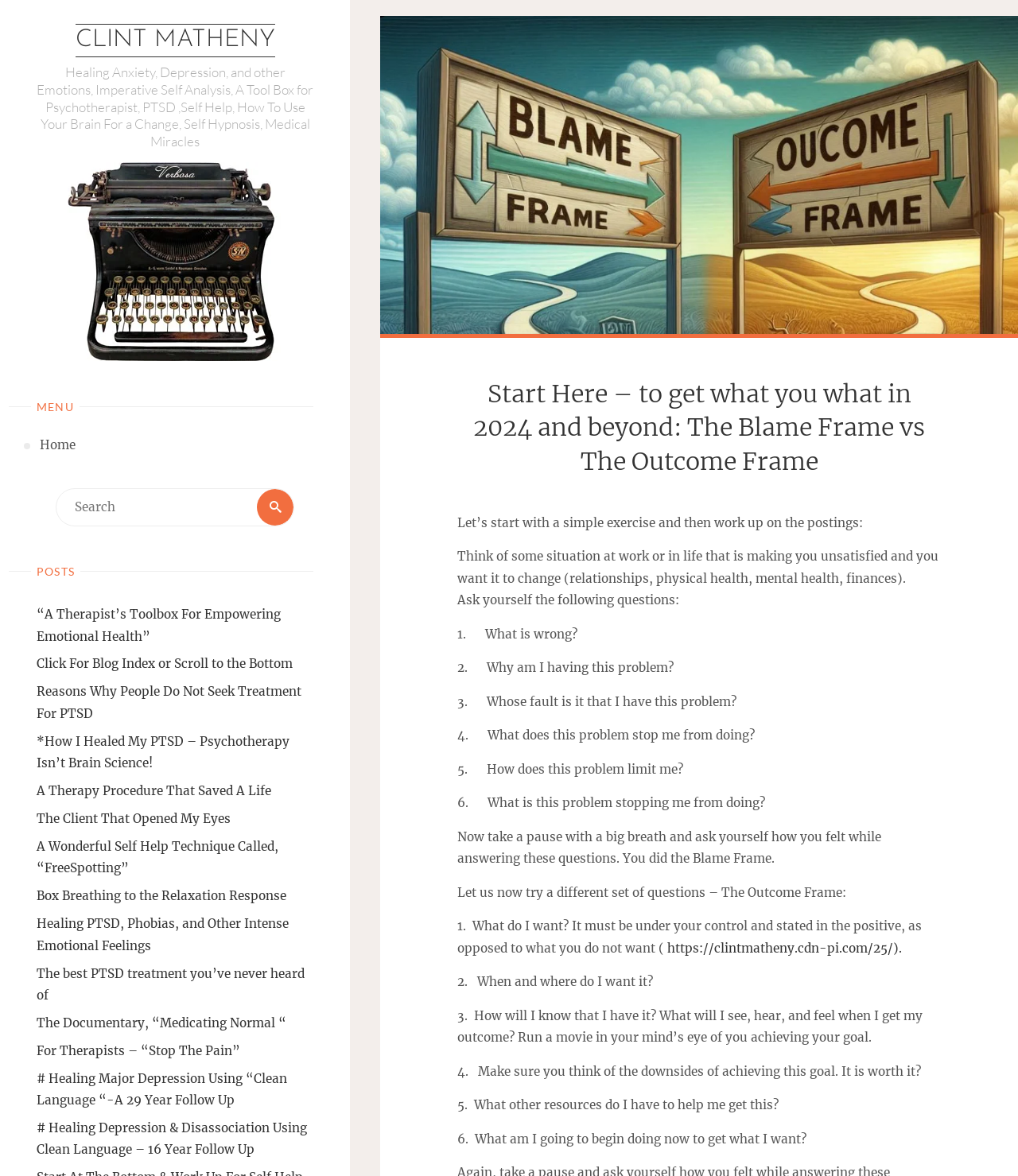Find the bounding box of the UI element described as: "The Documentary, “Medicating Normal “". The bounding box coordinates should be given as four float values between 0 and 1, i.e., [left, top, right, bottom].

[0.036, 0.863, 0.281, 0.876]